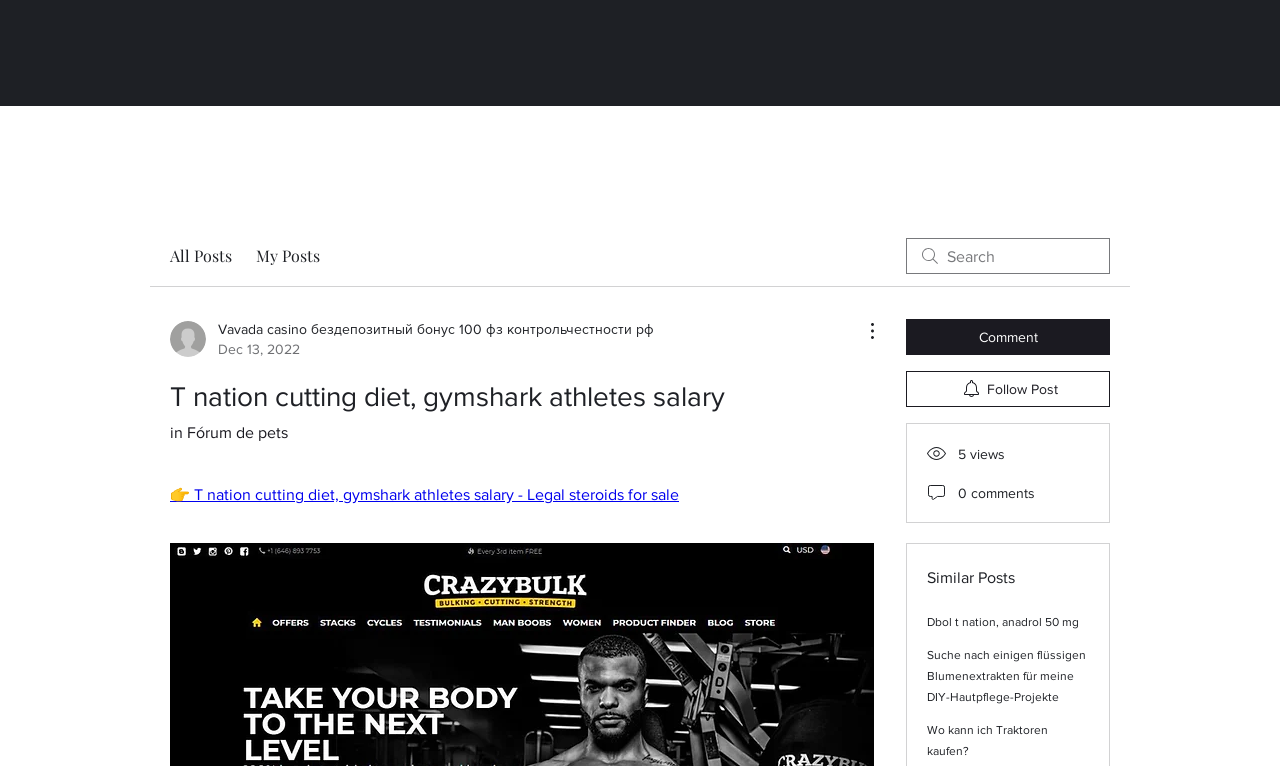Describe all significant elements and features of the webpage.

This webpage appears to be a blog post or article page. At the top, there are three links: "All Posts", "My Posts", and an image. The "All Posts" and "My Posts" links are positioned side by side, with the image located to their right. Below these elements, there is a search bar with a "Search" label and a "More Actions" button to its right.

The main content of the page is a heading that reads "T nation cutting diet, gymshark athletes salary", which is positioned below the search bar. Below the heading, there is a link to a forum post, followed by another link with the same title as the meta description. 

To the right of the main content, there are several buttons and images. There are two buttons, "Comment" and "Follow Post", with an image between them. Below these buttons, there are three images in a row. 

At the bottom of the page, there are some statistics, including the number of views and comments, displayed as text. Below these statistics, there is a section labeled "Similar Posts" with three links to other articles.